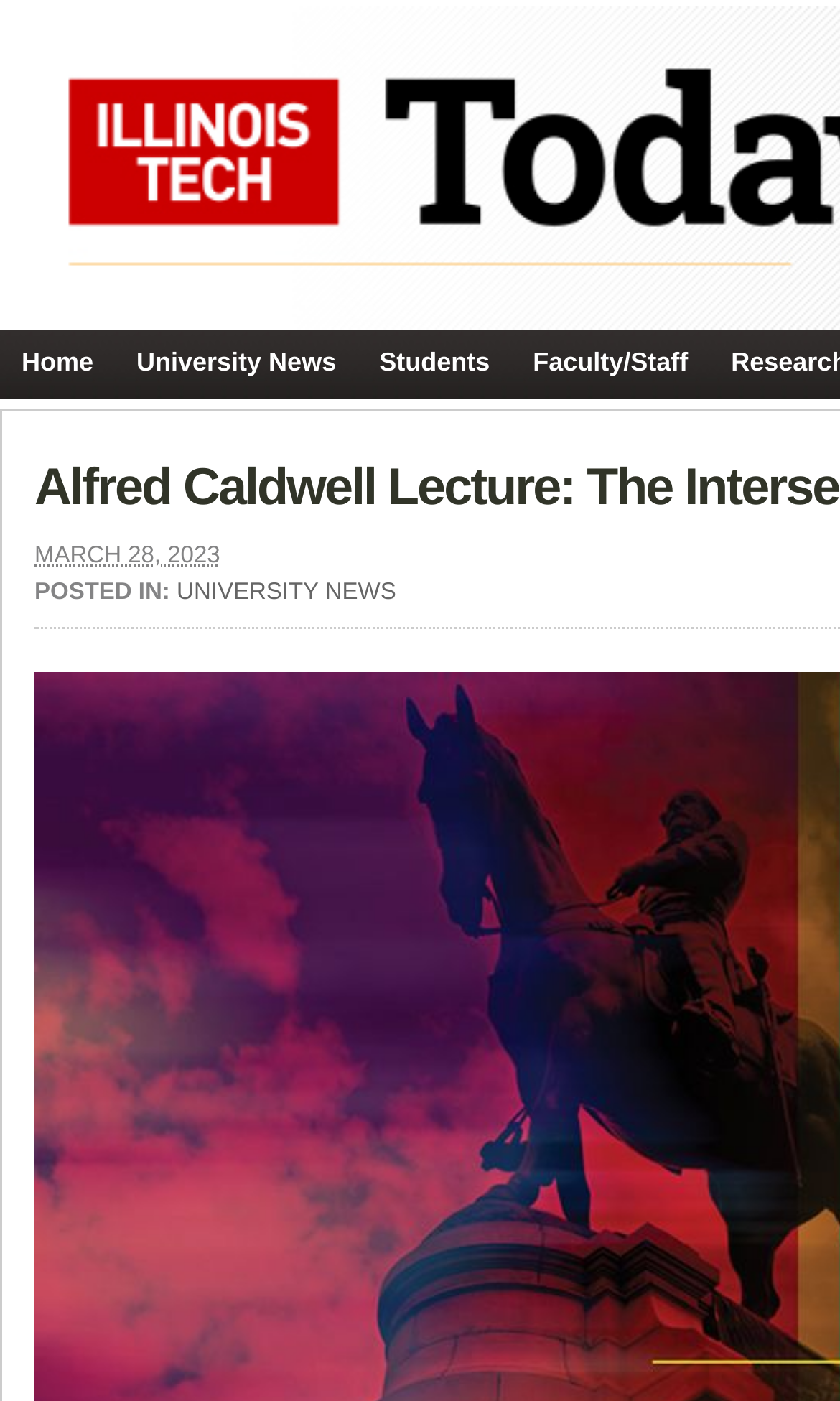How many navigation links are at the top of the page? Look at the image and give a one-word or short phrase answer.

4